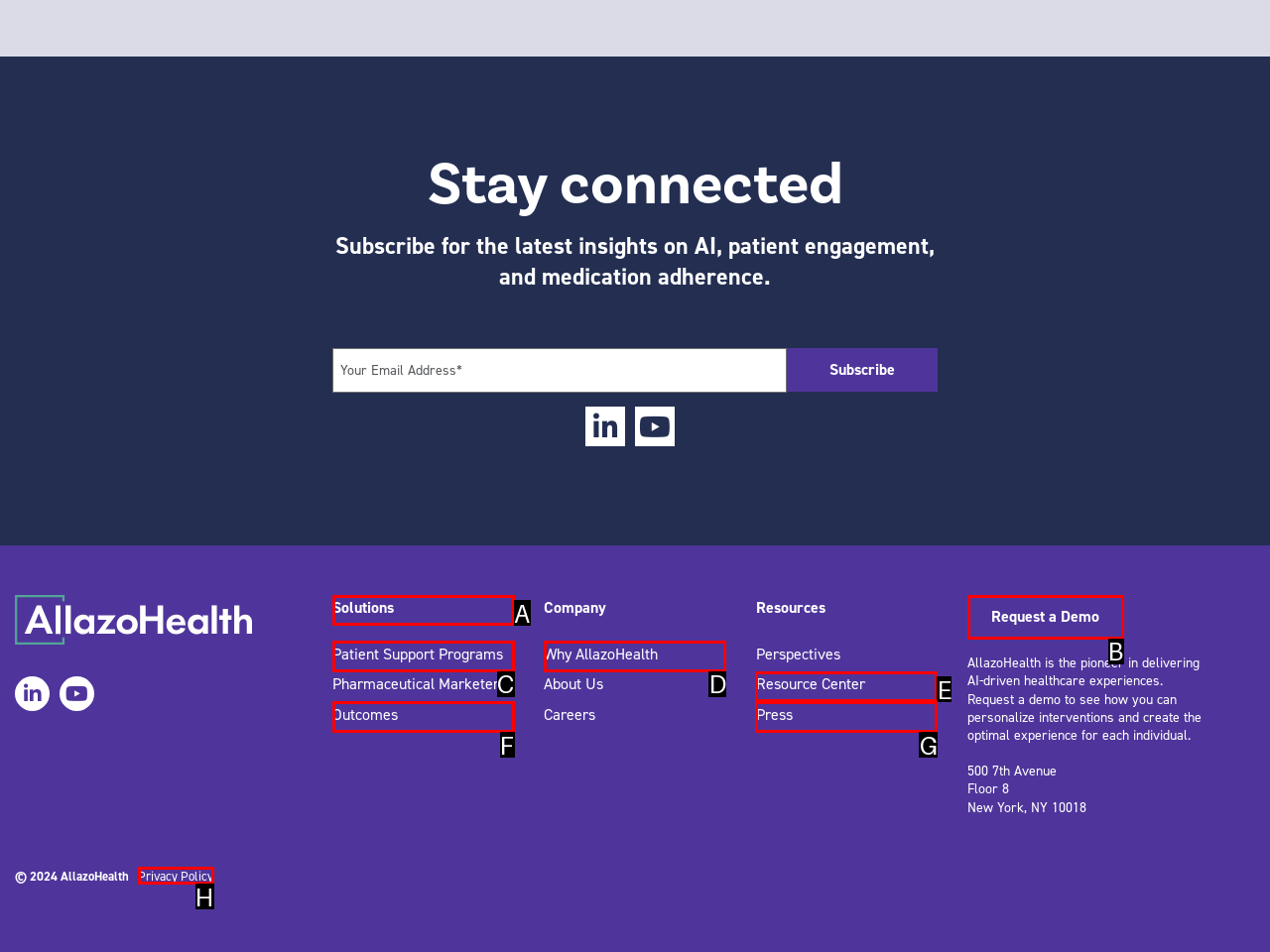Choose the correct UI element to click for this task: Read the Privacy Policy Answer using the letter from the given choices.

H